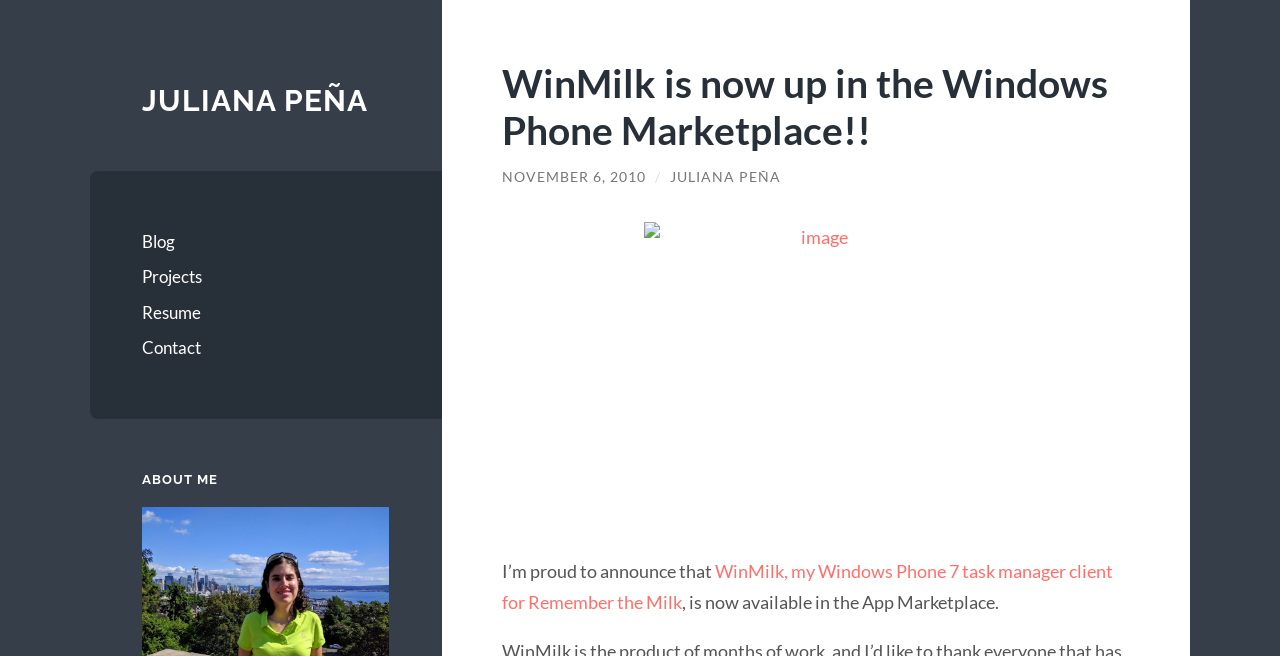Describe all the key features of the webpage in detail.

The webpage is a personal blog belonging to Juliana Peña. At the top left, there are five links: "JULIANA PEÑA", "Blog", "Projects", "Resume", and "Contact", which are likely navigation links to different sections of the blog. 

Below these links, there is a heading "ABOUT ME" followed by a subheading "WinMilk is now up in the Windows Phone Marketplace!!" which is the title of the blog post. The post is dated "NOVEMBER 6, 2010" and is written by Juliana Peña, as indicated by the link with her name. 

To the right of the date, there is an image, which is likely a screenshot or an icon related to the blog post. The post itself is a short announcement about the availability of WinMilk, a Windows Phone 7 task manager client for Remember the Milk, in the App Marketplace.